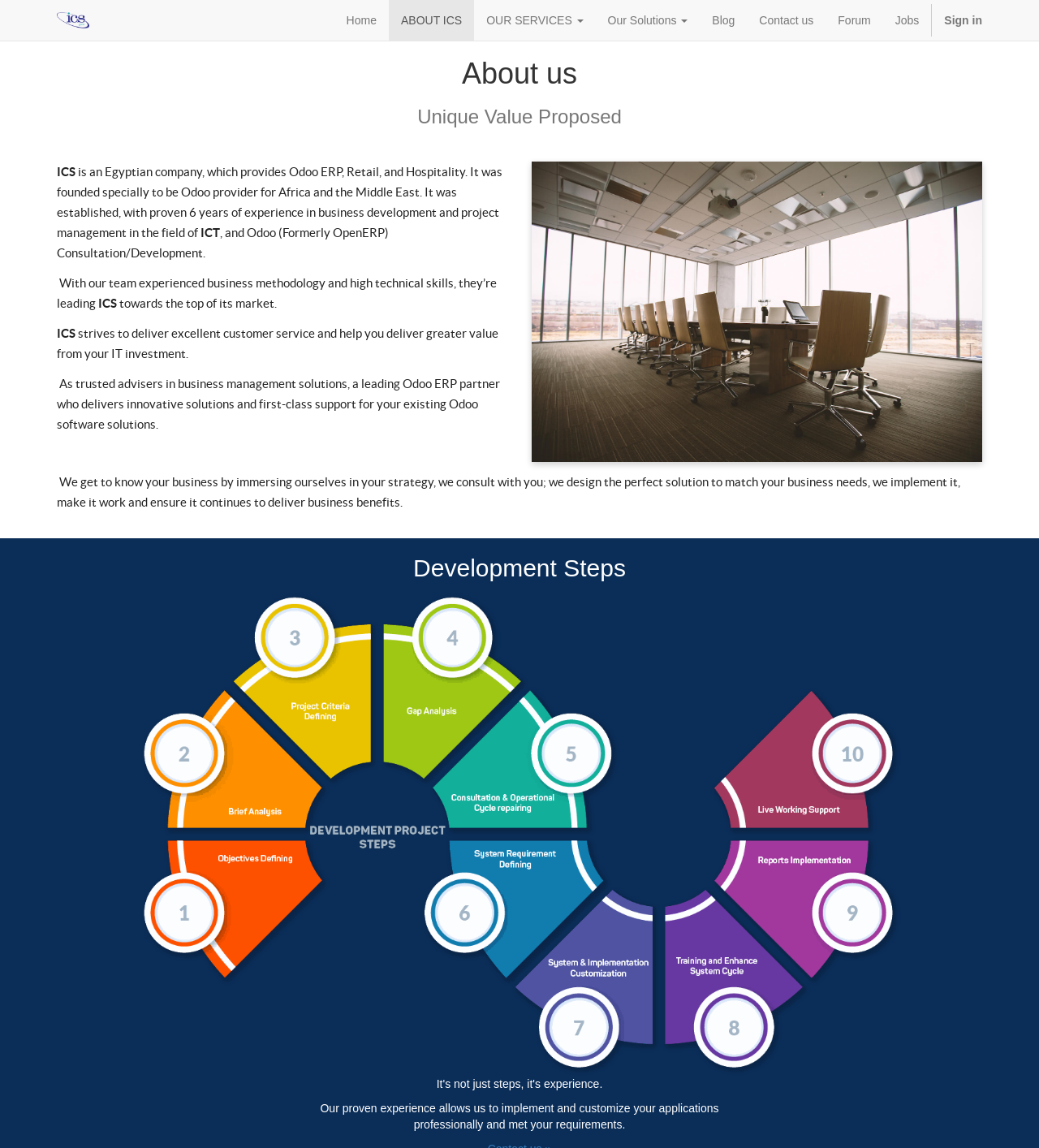Give the bounding box coordinates for the element described by: "Forum".

[0.795, 0.0, 0.85, 0.035]